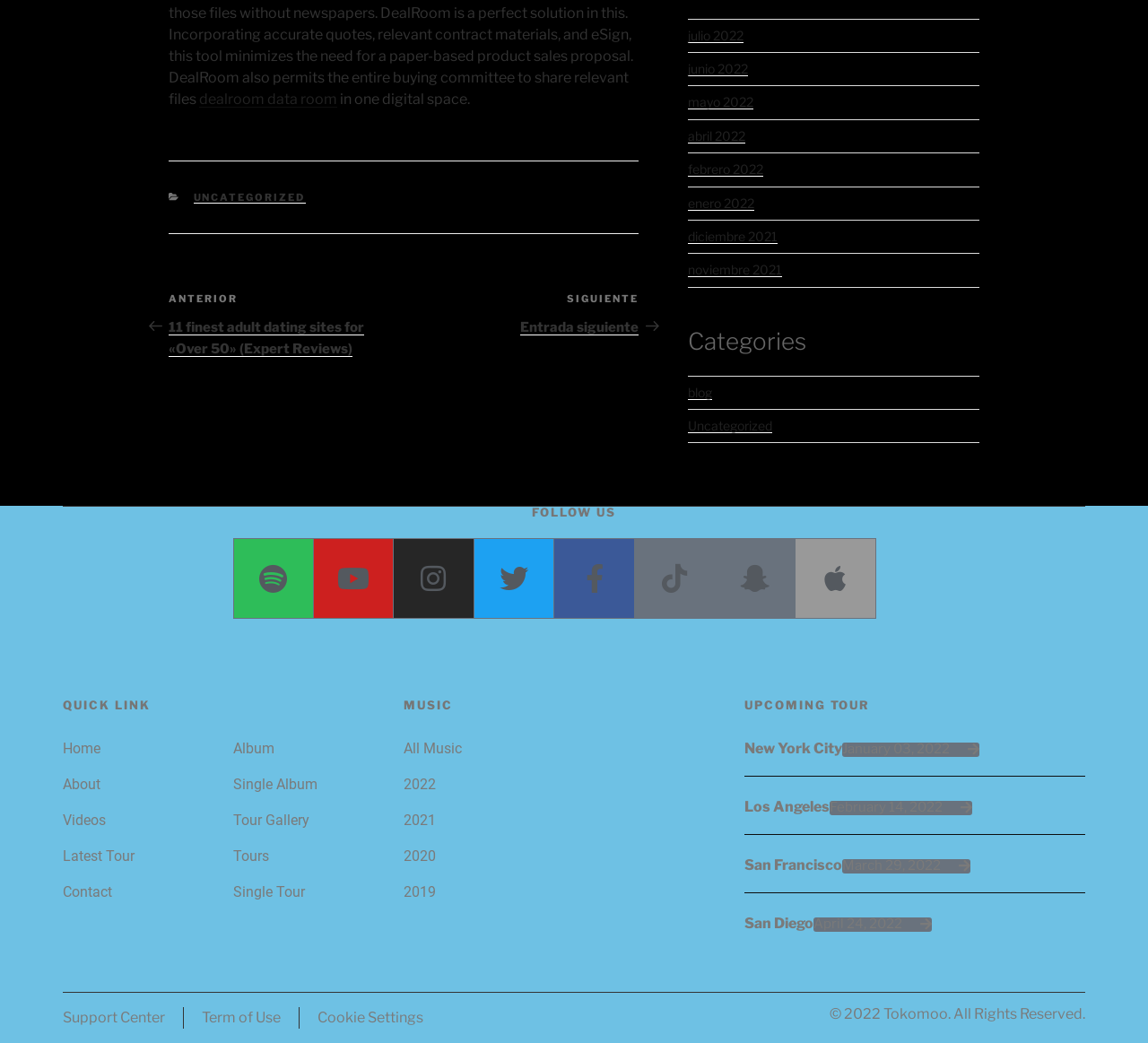Determine the bounding box coordinates of the UI element described by: "julio 2022".

[0.599, 0.026, 0.647, 0.041]